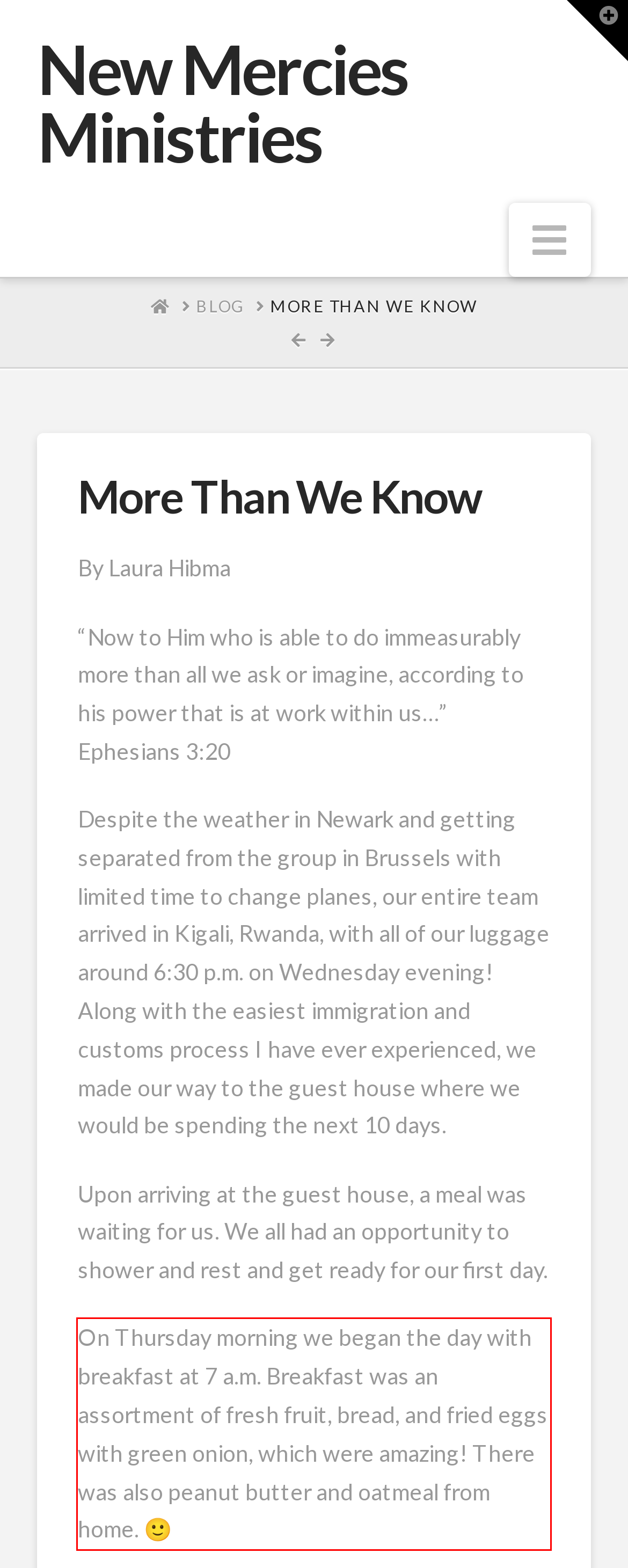Please identify and extract the text from the UI element that is surrounded by a red bounding box in the provided webpage screenshot.

On Thursday morning we began the day with breakfast at 7 a.m. Breakfast was an assortment of fresh fruit, bread, and fried eggs with green onion, which were amazing! There was also peanut butter and oatmeal from home. 🙂